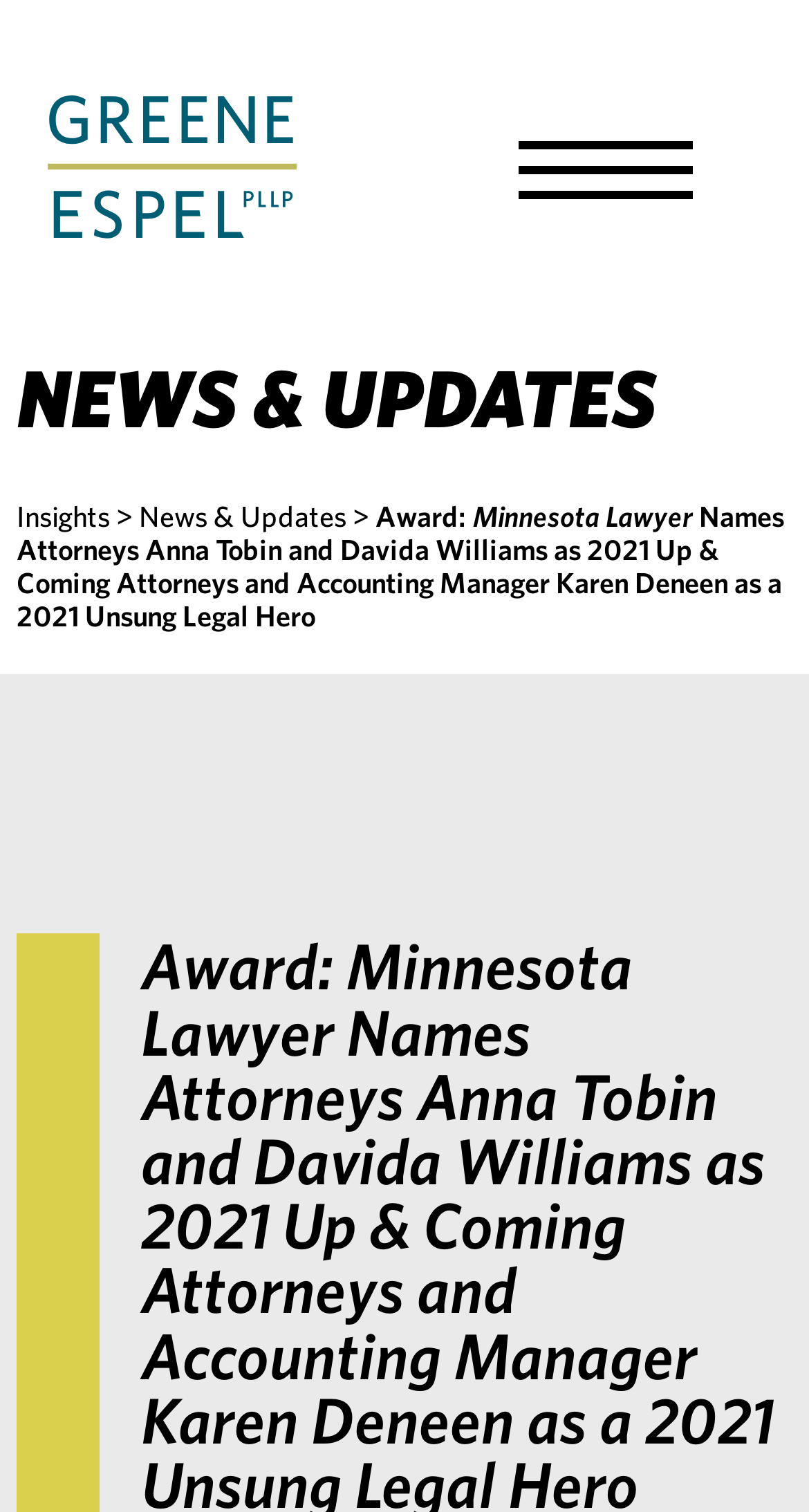What is the logo on the top left?
Using the screenshot, give a one-word or short phrase answer.

Greene Espel Logo